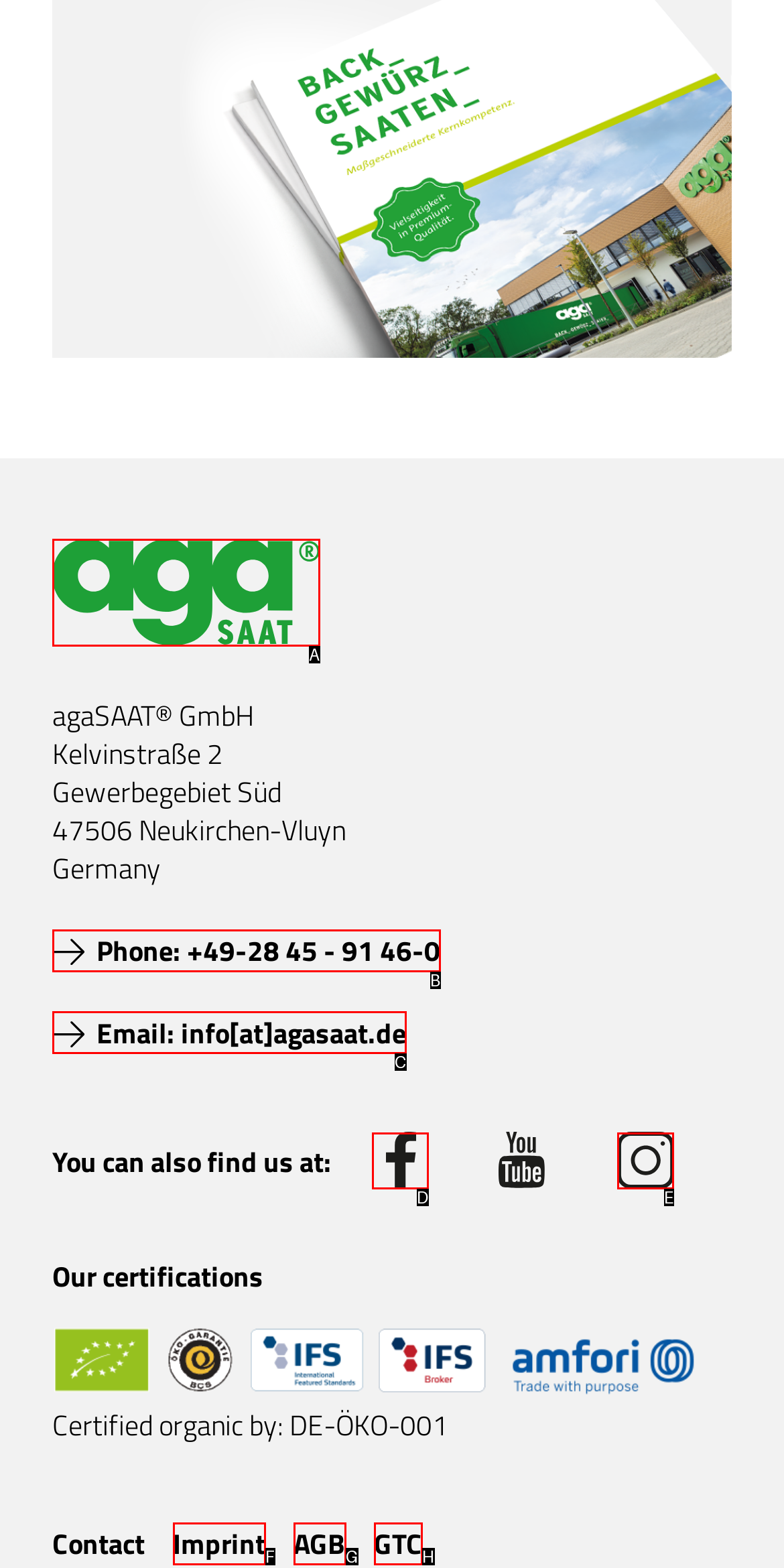Point out which UI element to click to complete this task: Search for something
Answer with the letter corresponding to the right option from the available choices.

None